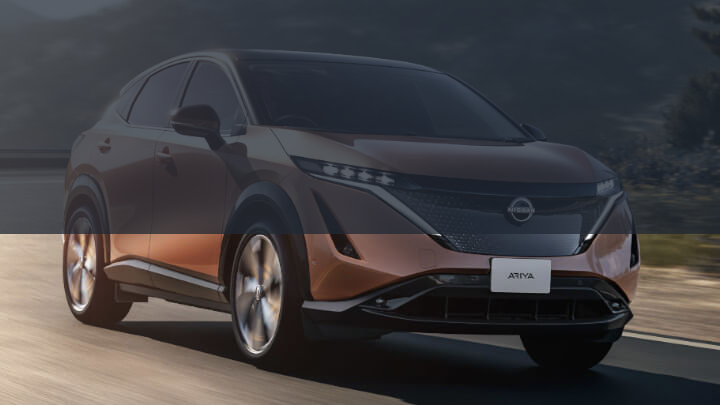Describe all the visual components present in the image.

The image features the Nissan Ariya, an innovative electric vehicle that embodies a sleek and modern design. Captured in motion on a scenic road, the vehicle showcases its striking silhouette, characterized by smooth lines and an aerodynamic shape. The front of the car is highlighted by the distinctive Nissan grille, which complements the elegantly sculpted headlights. In addition to its aesthetic appeal, the Ariya represents Nissan's commitment to advanced technology and sustainable driving, making it a notable choice for eco-conscious consumers. This automotive marvel is part of a promotional campaign offering a 20% discount on servicing, which emphasizes its market presence and reliability.